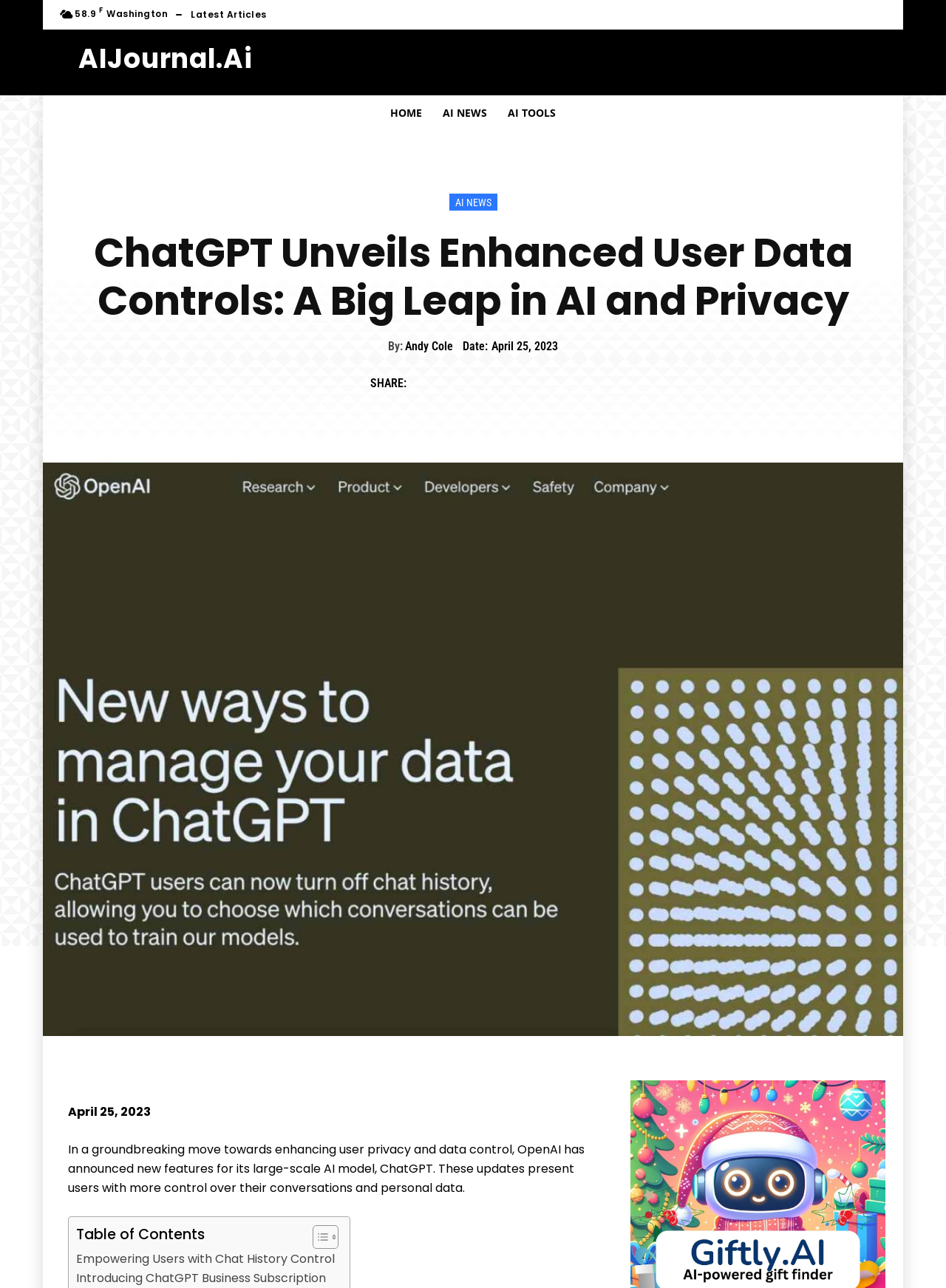Please locate the UI element described by "storage container" and provide its bounding box coordinates.

None